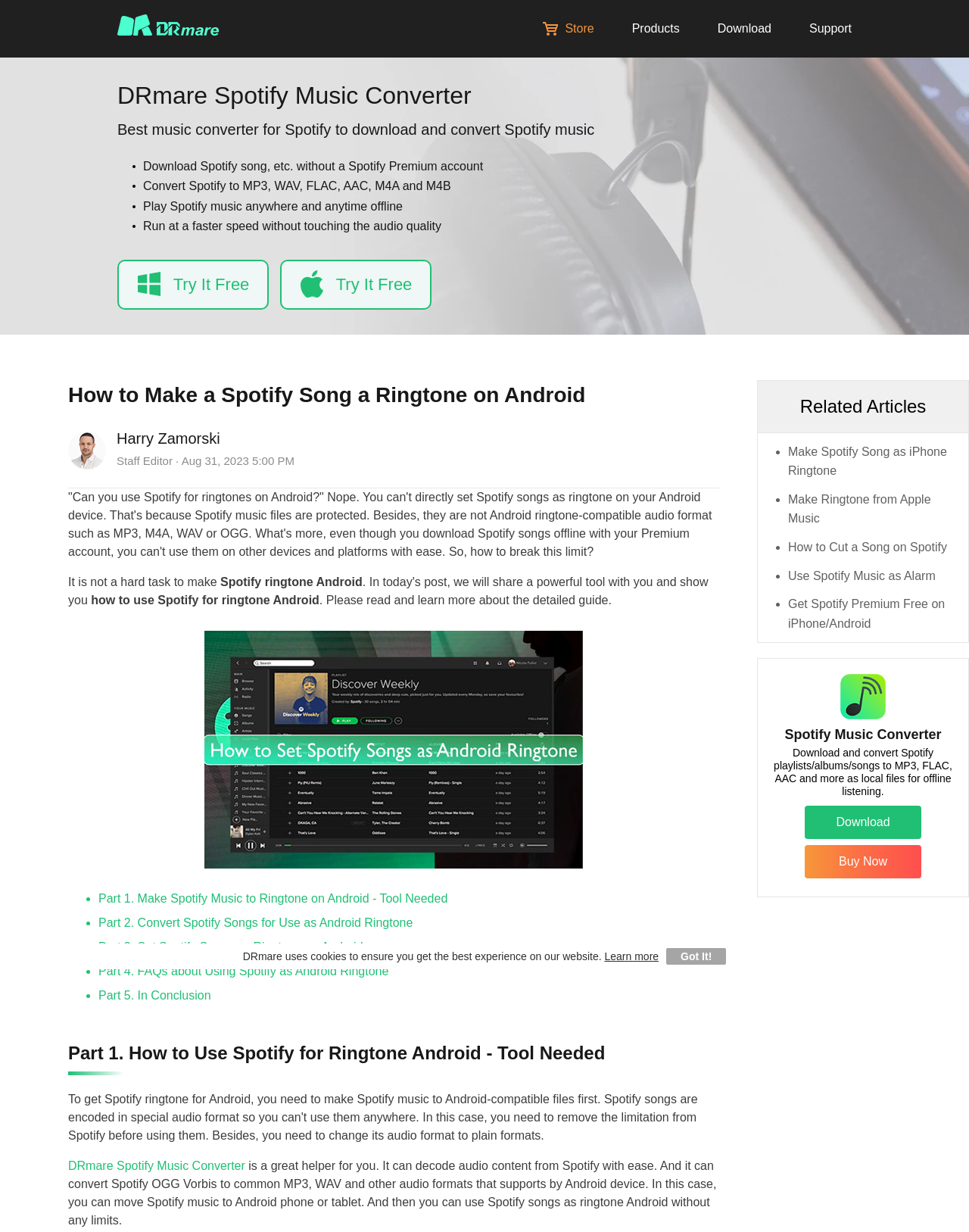What is the format of Spotify music files?
Respond with a short answer, either a single word or a phrase, based on the image.

OGG Vorbis